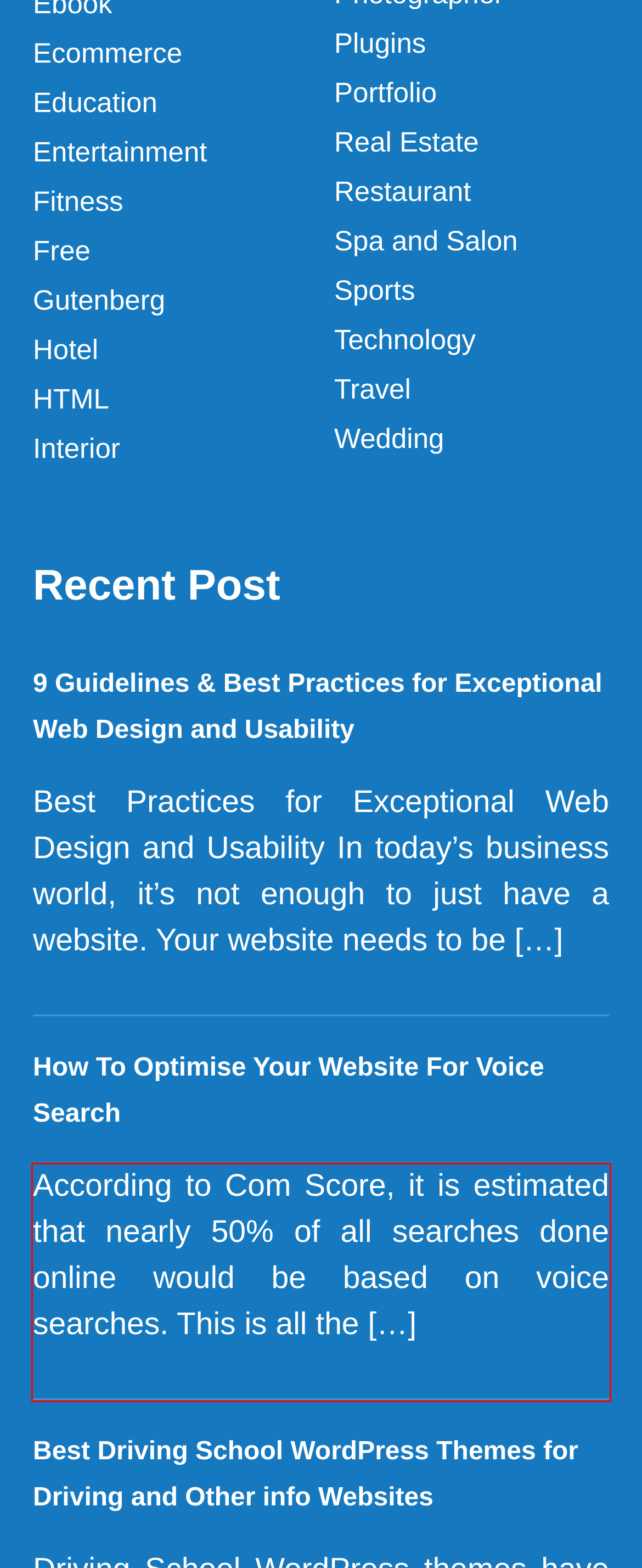Given a screenshot of a webpage containing a red rectangle bounding box, extract and provide the text content found within the red bounding box.

According to Com Score, it is estimated that nearly 50% of all searches done online would be based on voice searches. This is all the […]